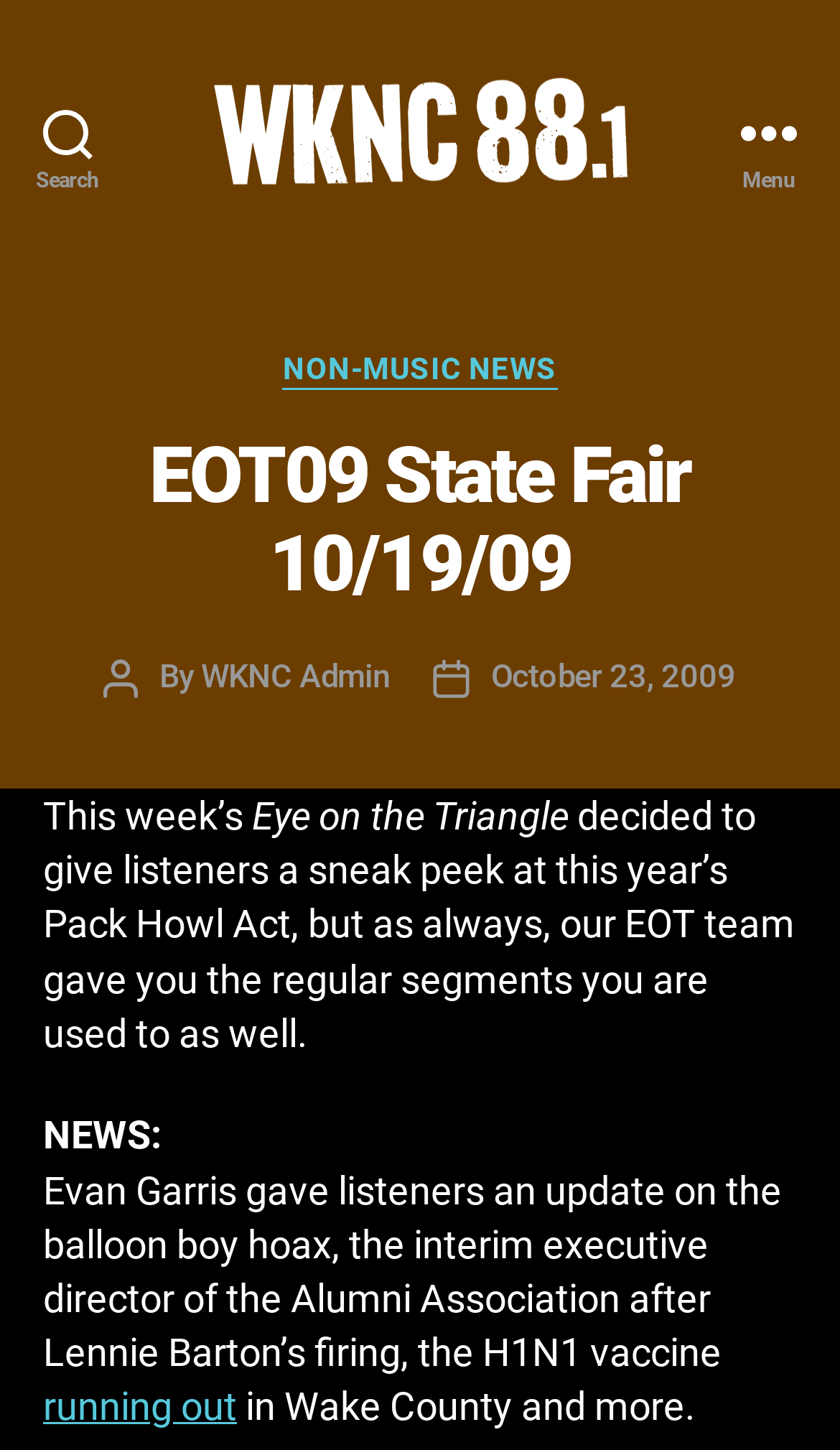Observe the image and answer the following question in detail: What is the name of the radio station?

I found the answer by looking at the top-left corner of the webpage, where there is a link with the text 'WKNC 88.1' and an image with the same name. This suggests that WKNC 88.1 is the name of the radio station.